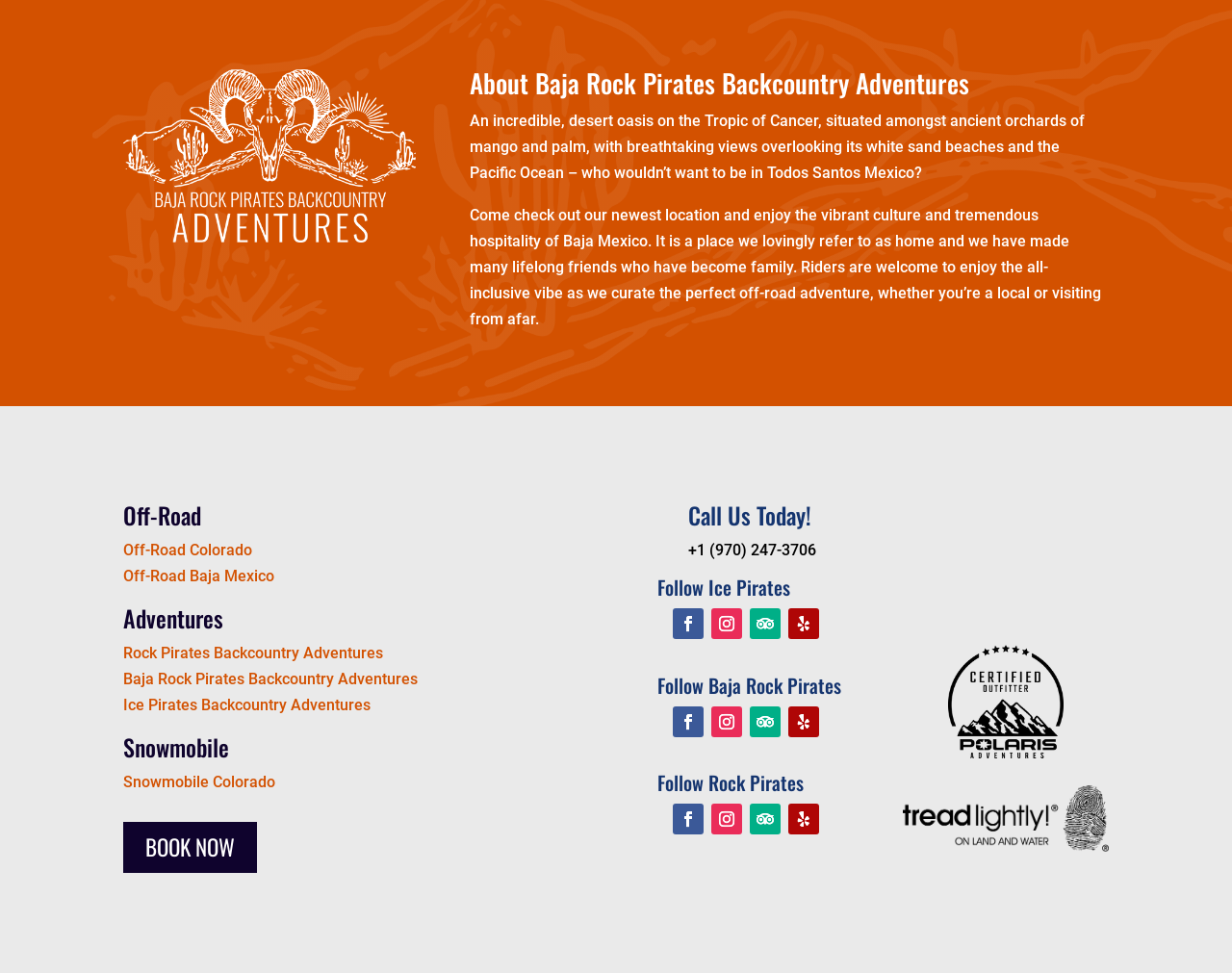Identify the bounding box coordinates of the region that needs to be clicked to carry out this instruction: "Check Relaxation Spa Package". Provide these coordinates as four float numbers ranging from 0 to 1, i.e., [left, top, right, bottom].

None